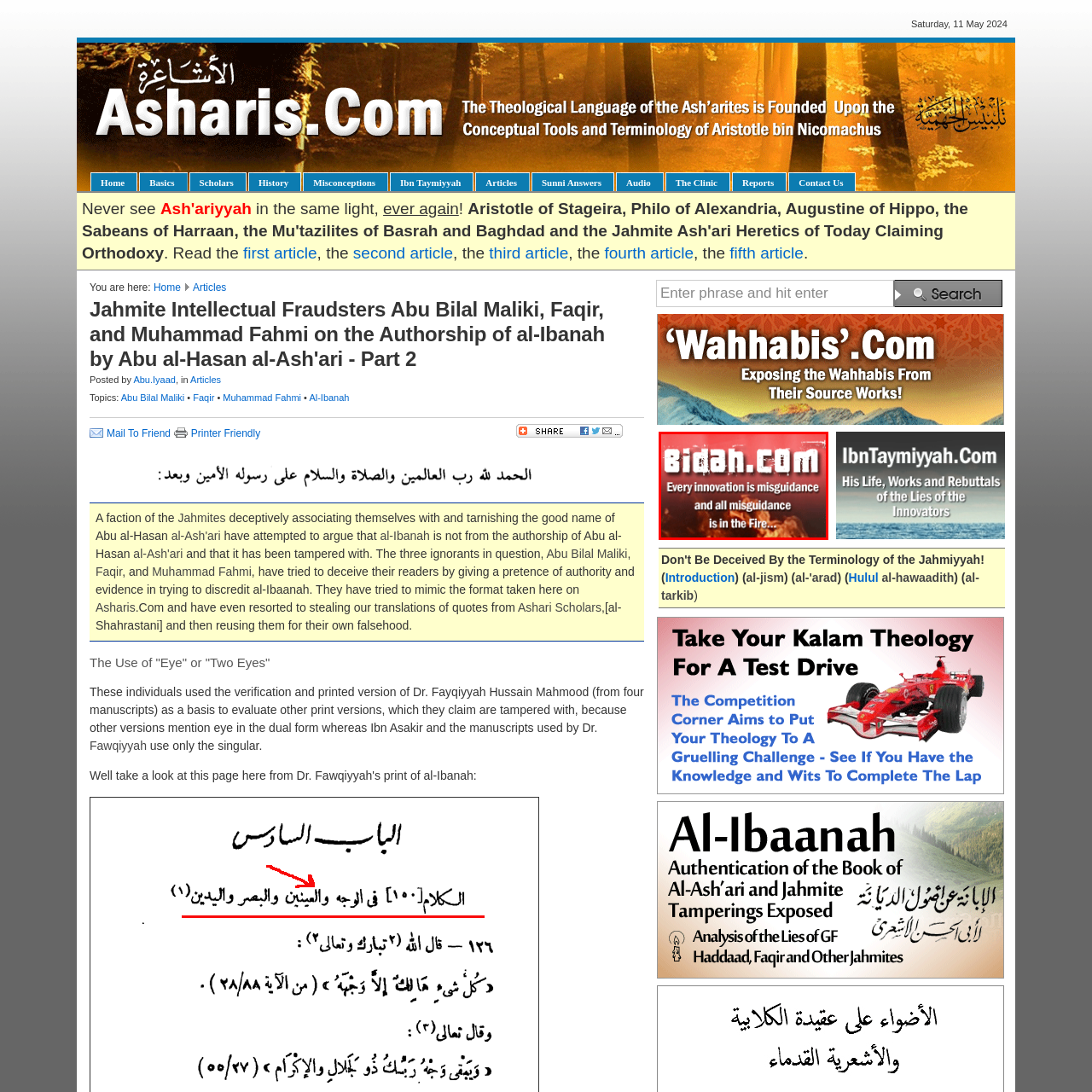What is the font color of the displayed text?
Look closely at the part of the image outlined in red and give a one-word or short phrase answer.

White